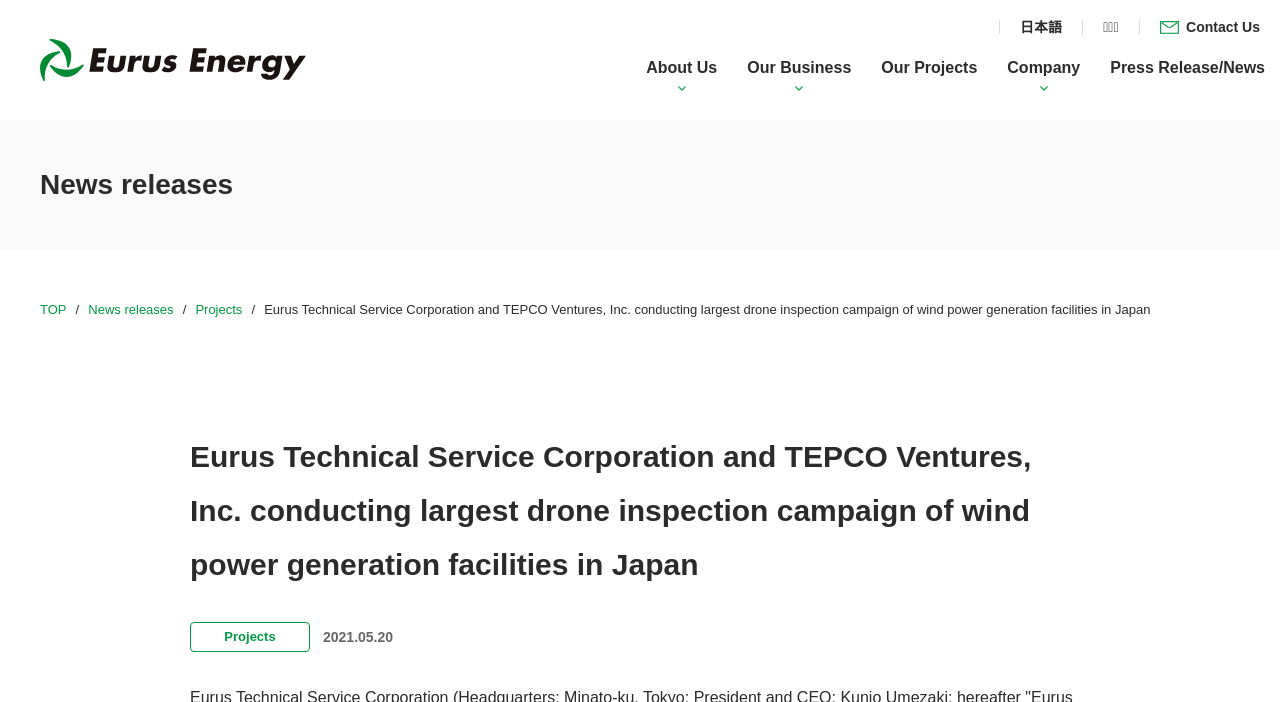What is the position of the 'About Us' link?
We need a detailed and meticulous answer to the question.

I looked at the navigation menu and found the 'About Us' link. By comparing its y1 and y2 coordinates with other elements, I determined that it is located at the middle left of the webpage.